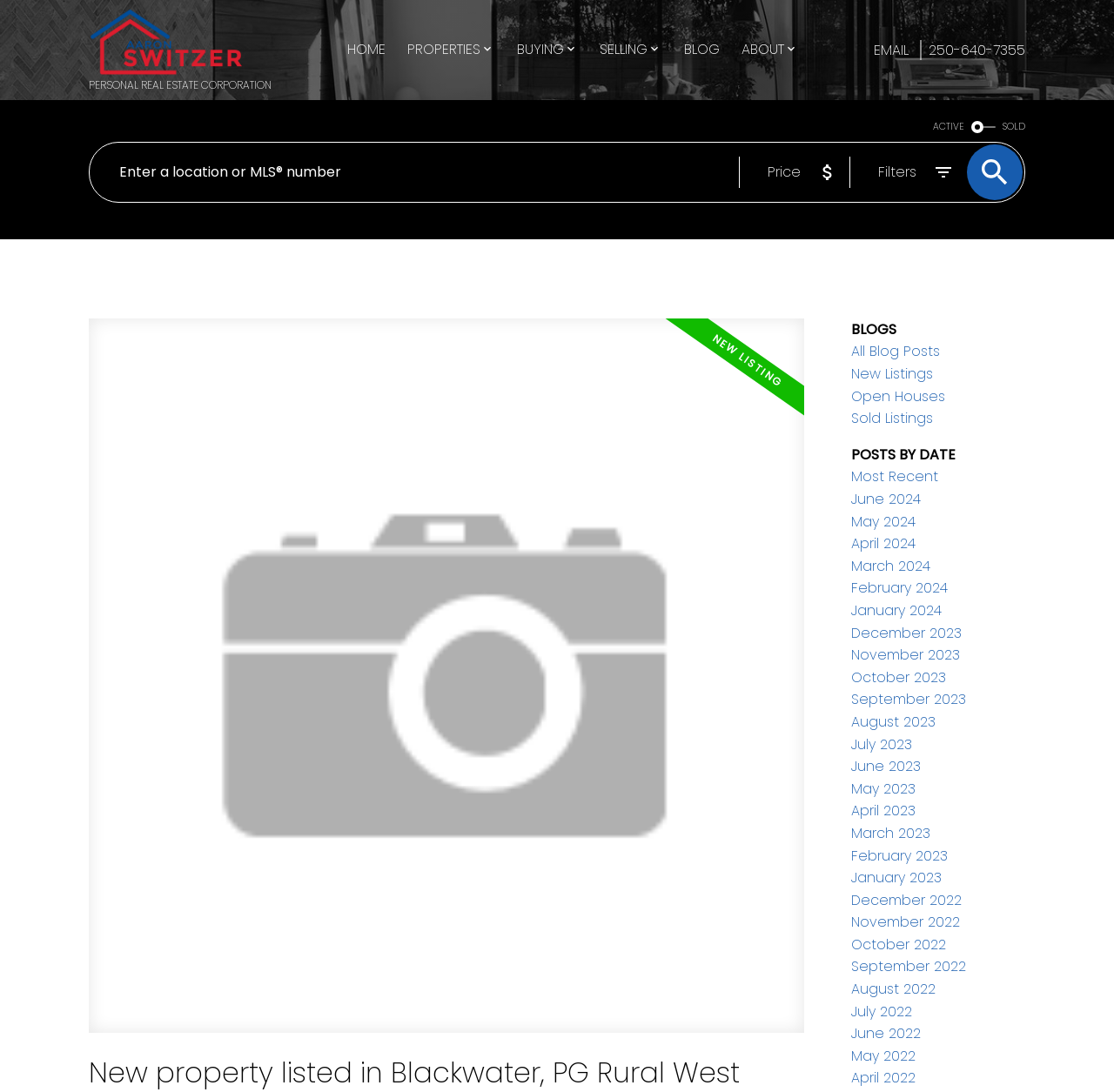Kindly determine the bounding box coordinates for the area that needs to be clicked to execute this instruction: "Enter a location or MLS number".

[0.081, 0.131, 0.663, 0.185]